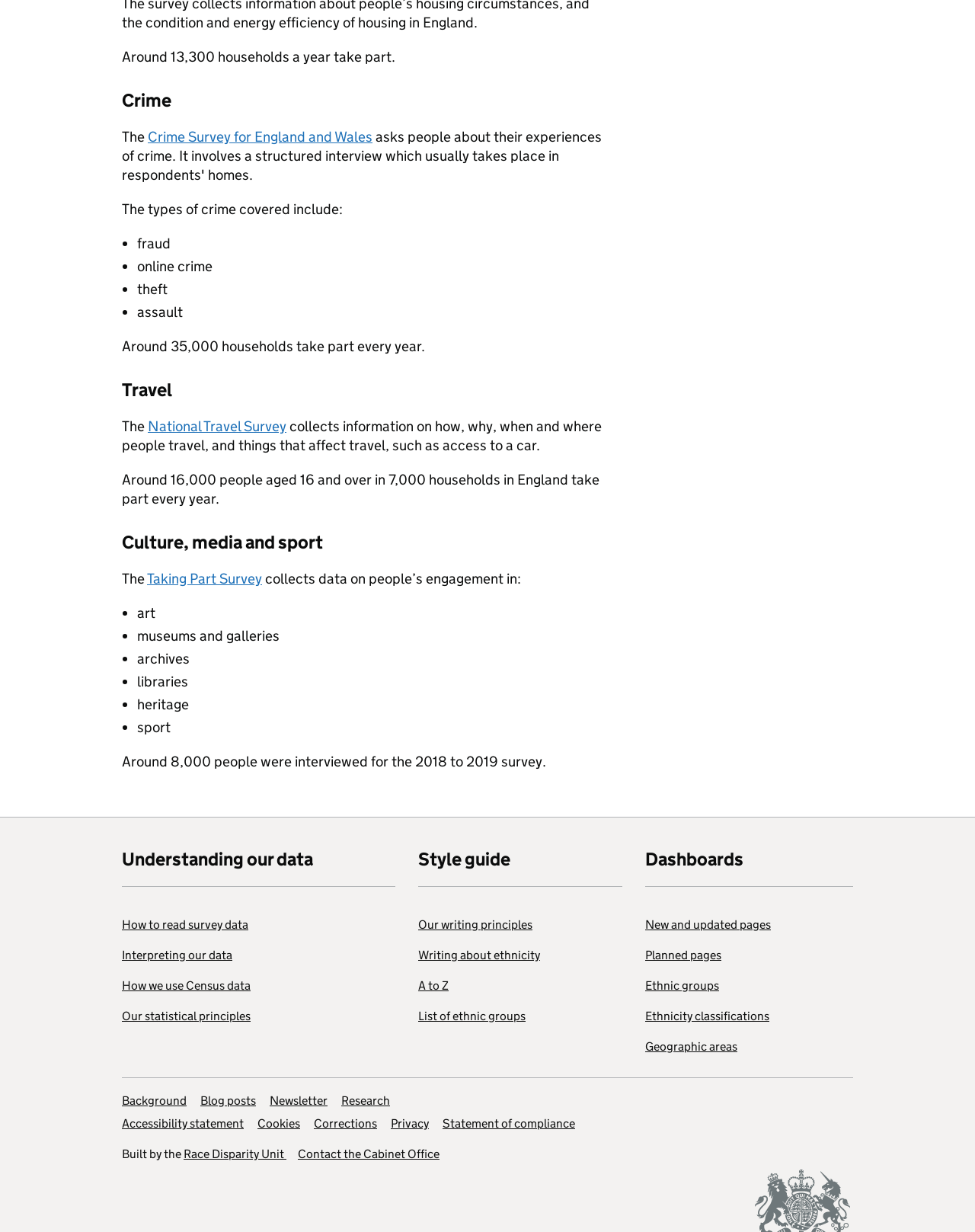Could you determine the bounding box coordinates of the clickable element to complete the instruction: "Read about 'Taking Part Survey'"? Provide the coordinates as four float numbers between 0 and 1, i.e., [left, top, right, bottom].

[0.151, 0.463, 0.269, 0.477]